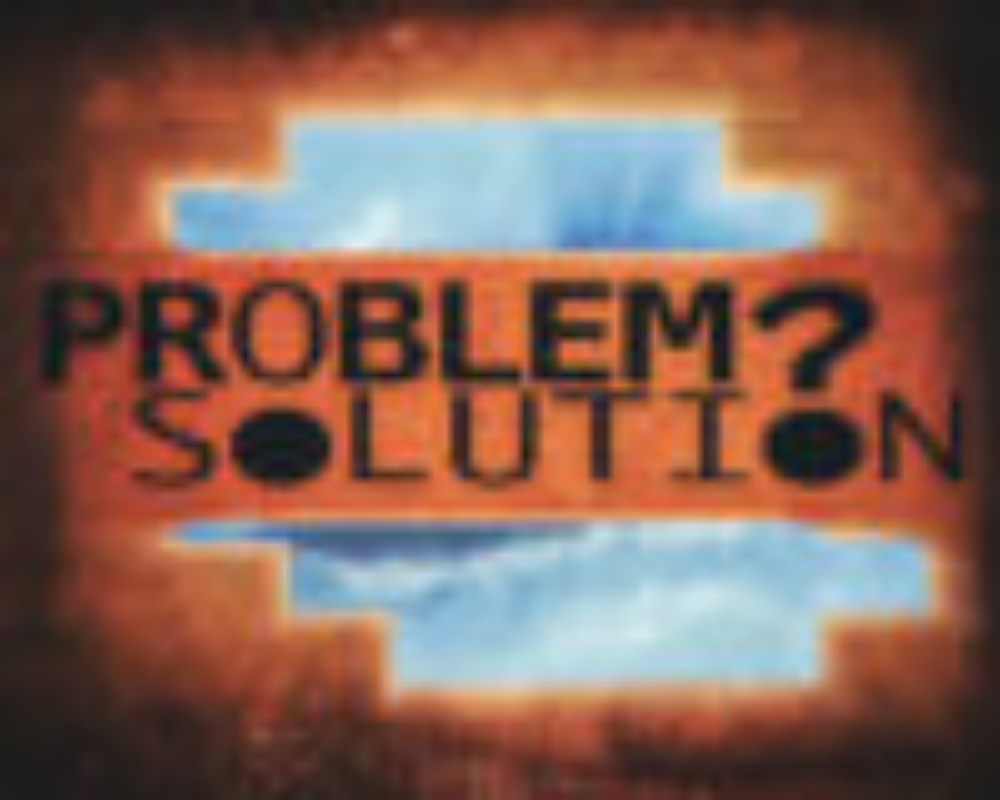What color is the sky in the background? Look at the image and give a one-word or short phrase answer.

Blue